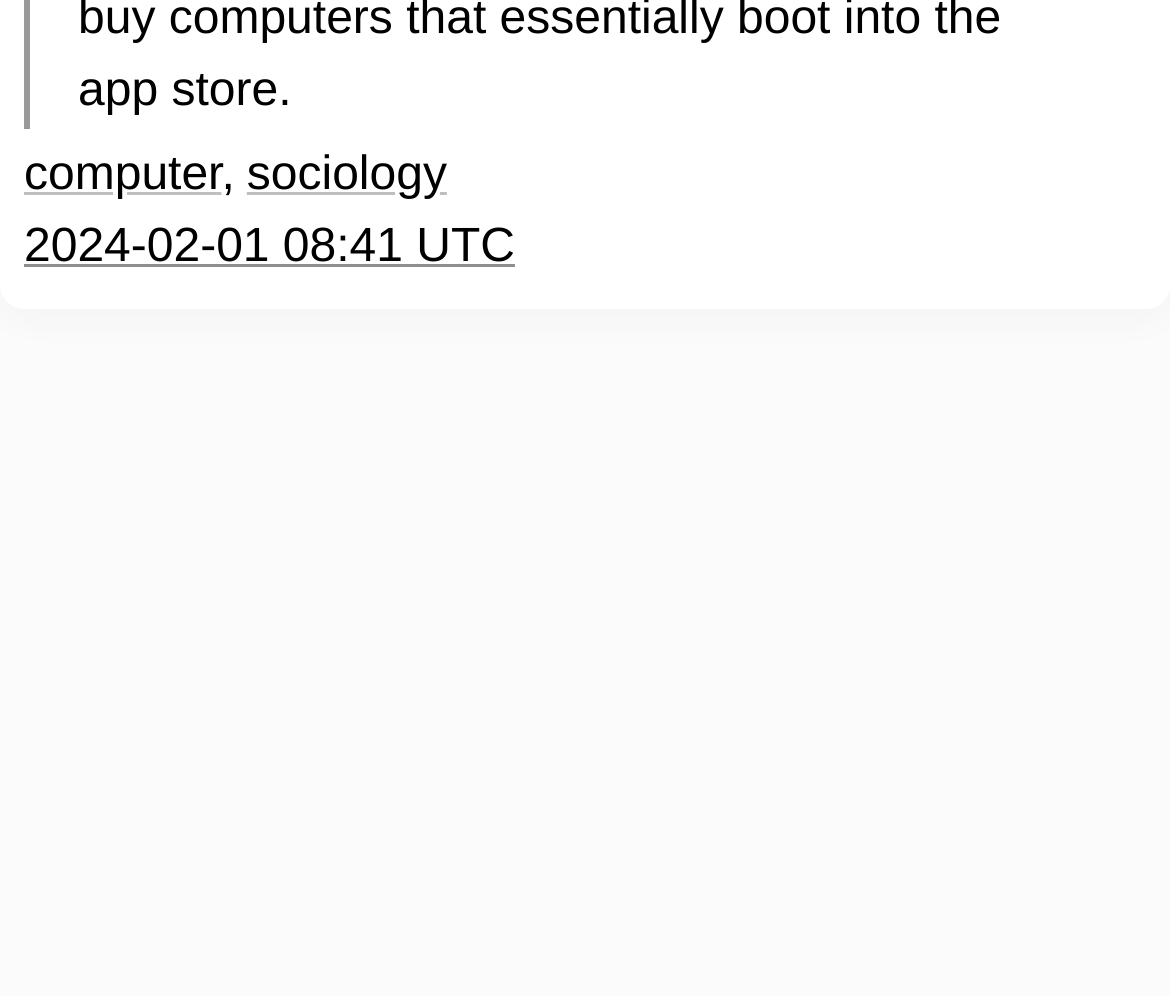Predict the bounding box coordinates of the UI element that matches this description: "sociology". The coordinates should be in the format [left, top, right, bottom] with each value between 0 and 1.

[0.211, 0.151, 0.382, 0.202]